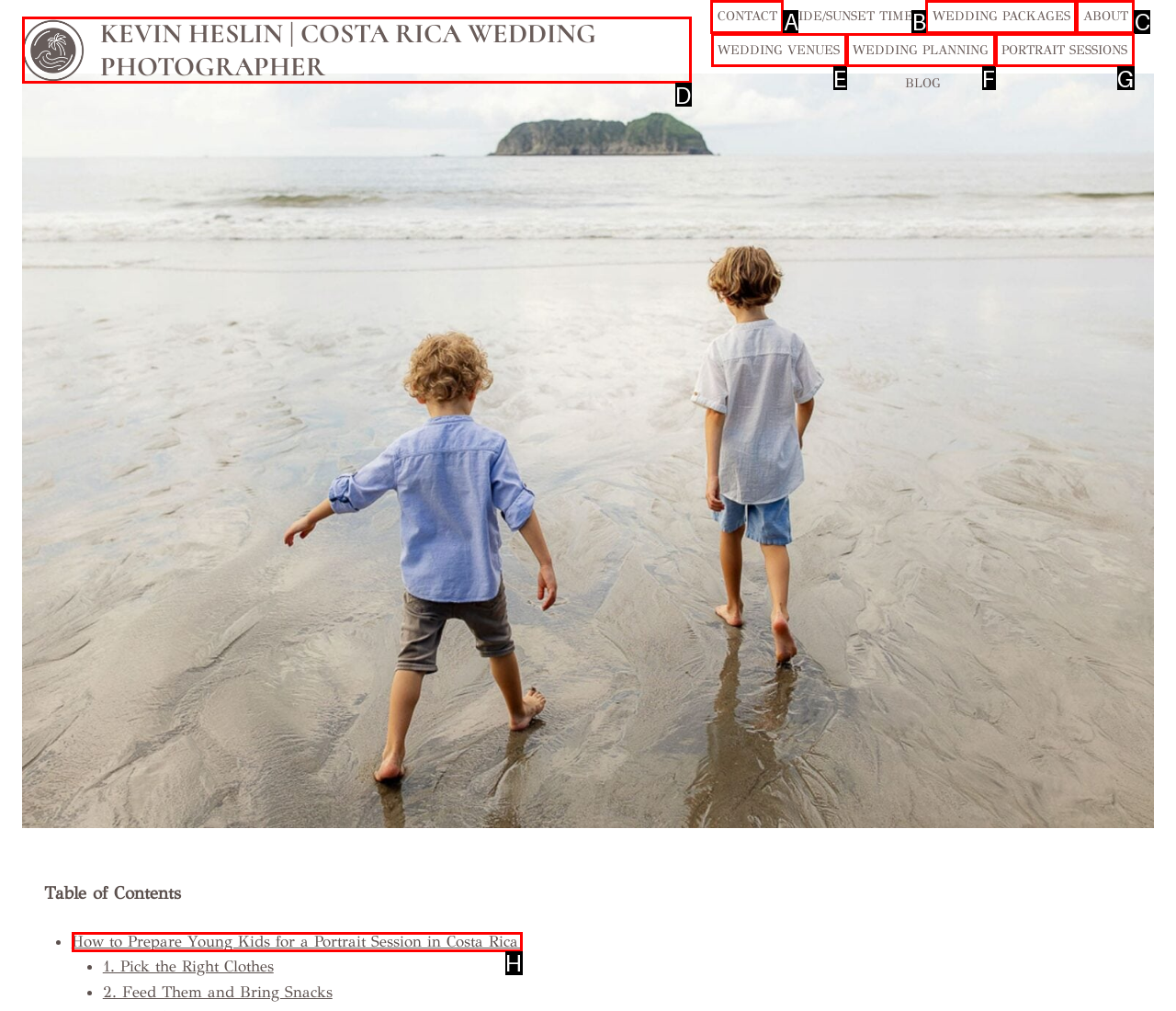Tell me which one HTML element you should click to complete the following task: Read the blog post about preparing young kids for a portrait session
Answer with the option's letter from the given choices directly.

H